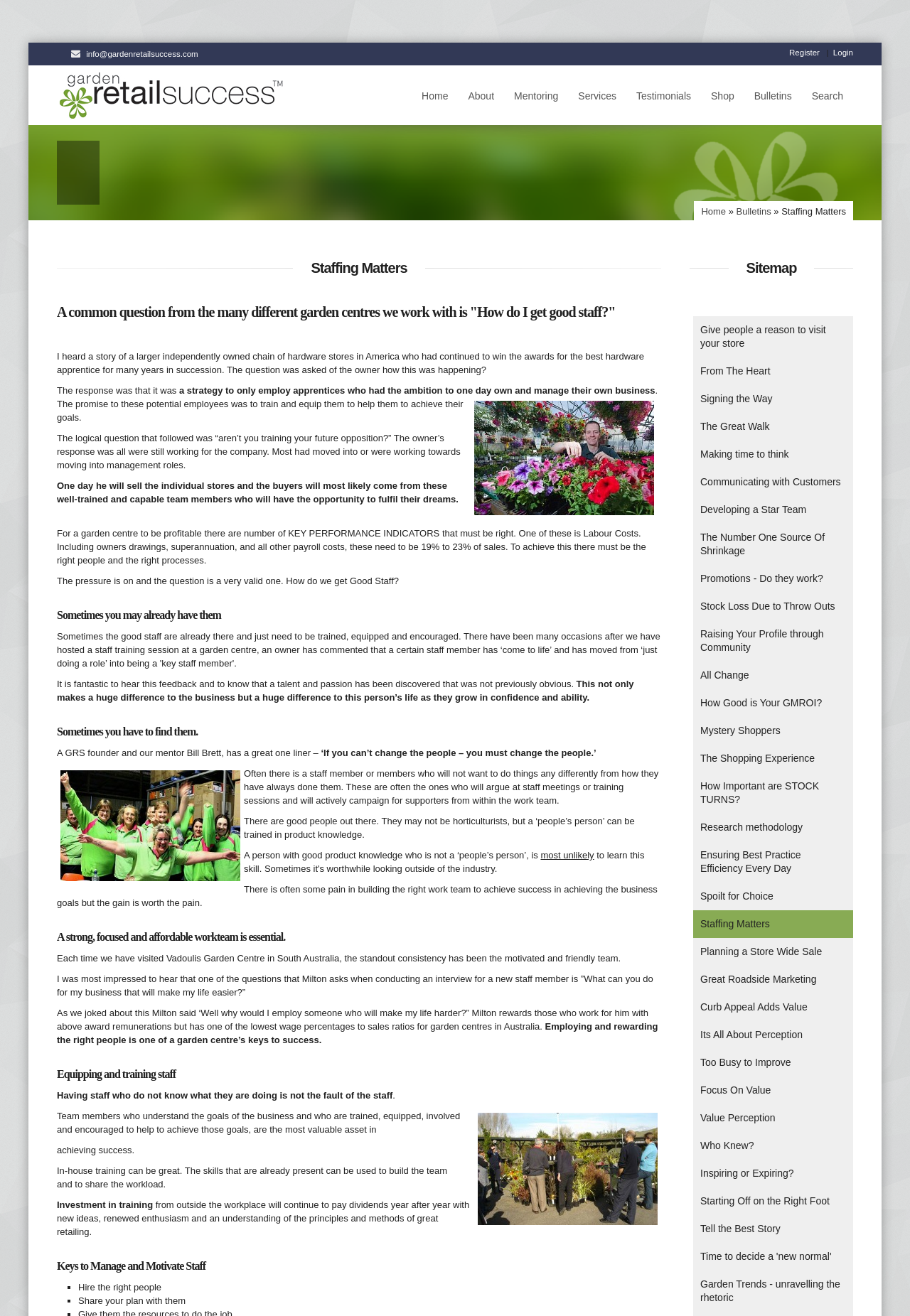Determine the bounding box coordinates of the clickable element to complete this instruction: "Click the 'Home' link". Provide the coordinates in the format of four float numbers between 0 and 1, [left, top, right, bottom].

[0.452, 0.05, 0.503, 0.095]